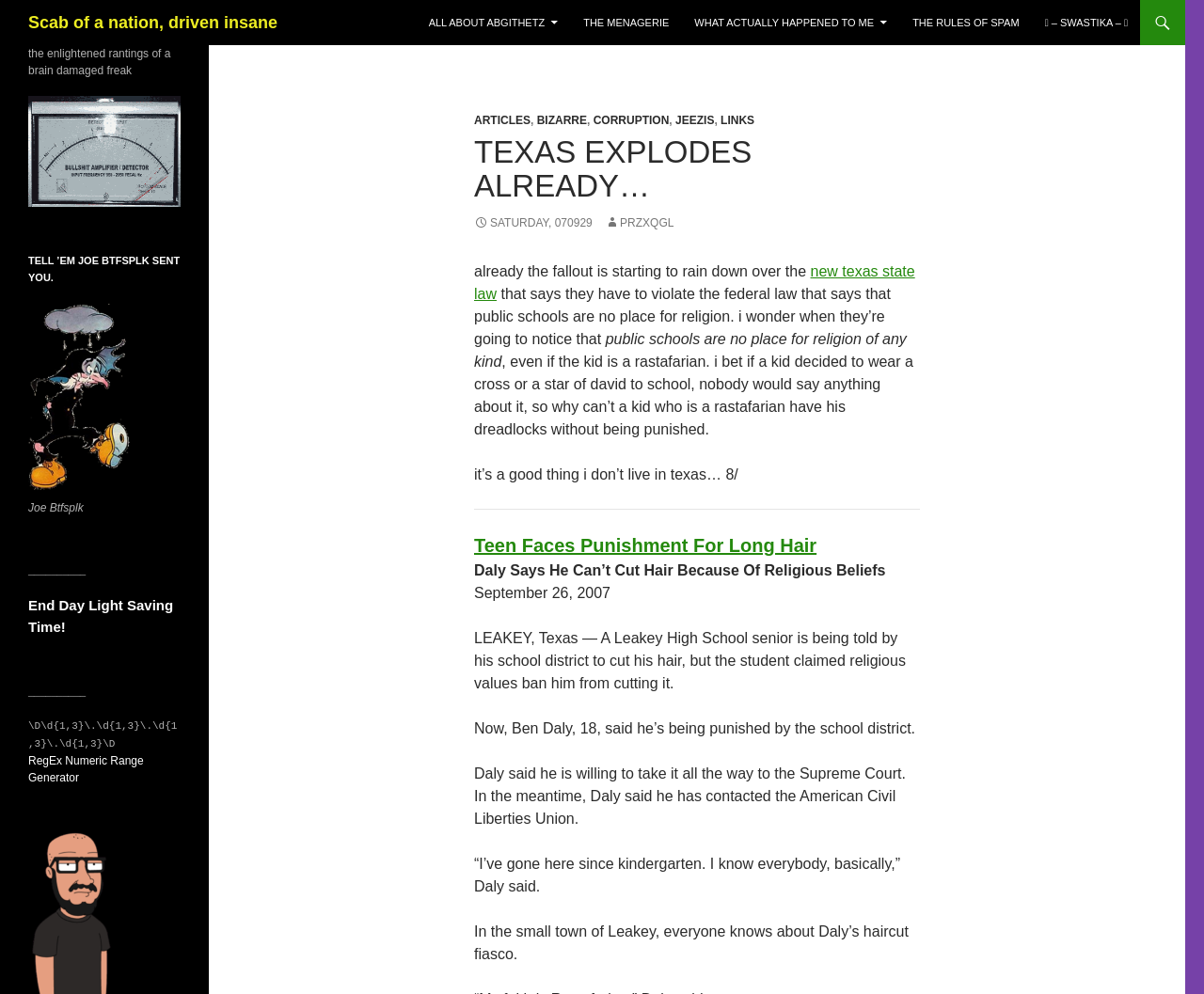Please identify the bounding box coordinates of the region to click in order to complete the task: "Check the link 'End Day Light Saving Time!' ". The coordinates must be four float numbers between 0 and 1, specified as [left, top, right, bottom].

[0.023, 0.601, 0.144, 0.638]